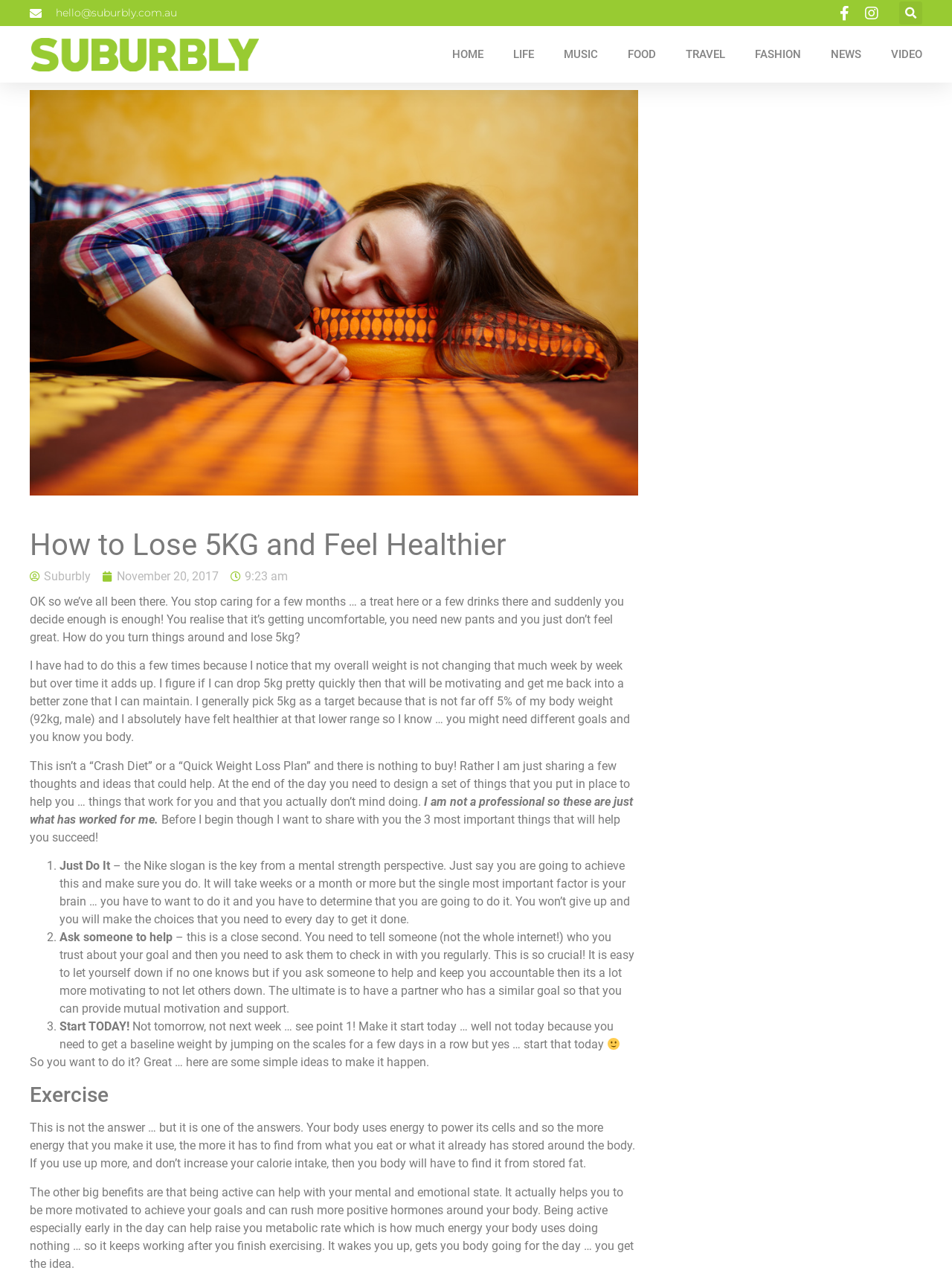Given the element description Life, specify the bounding box coordinates of the corresponding UI element in the format (top-left x, top-left y, bottom-right x, bottom-right y). All values must be between 0 and 1.

[0.539, 0.029, 0.561, 0.056]